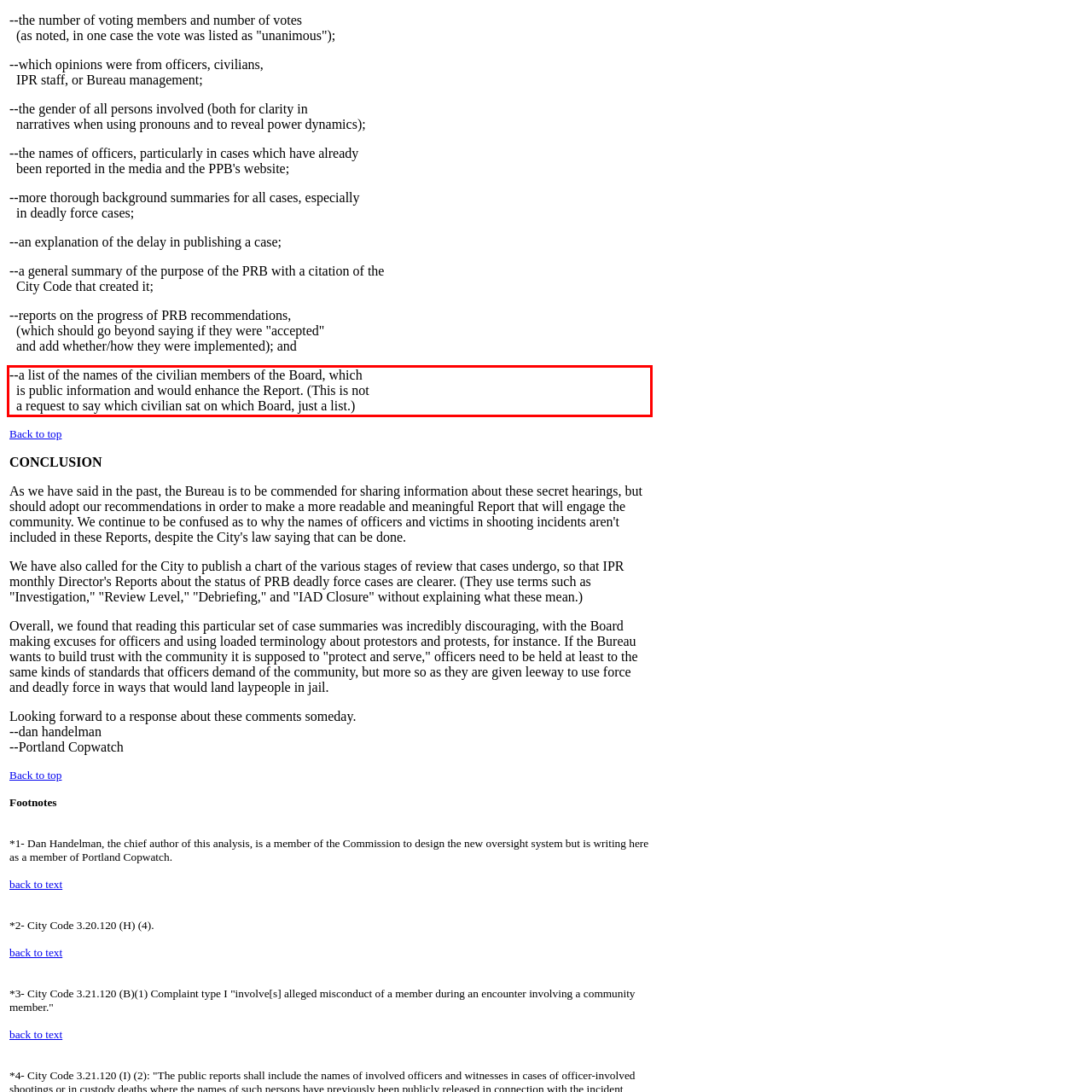In the given screenshot, locate the red bounding box and extract the text content from within it.

--a list of the names of the civilian members of the Board, which is public information and would enhance the Report. (This is not a request to say which civilian sat on which Board, just a list.)